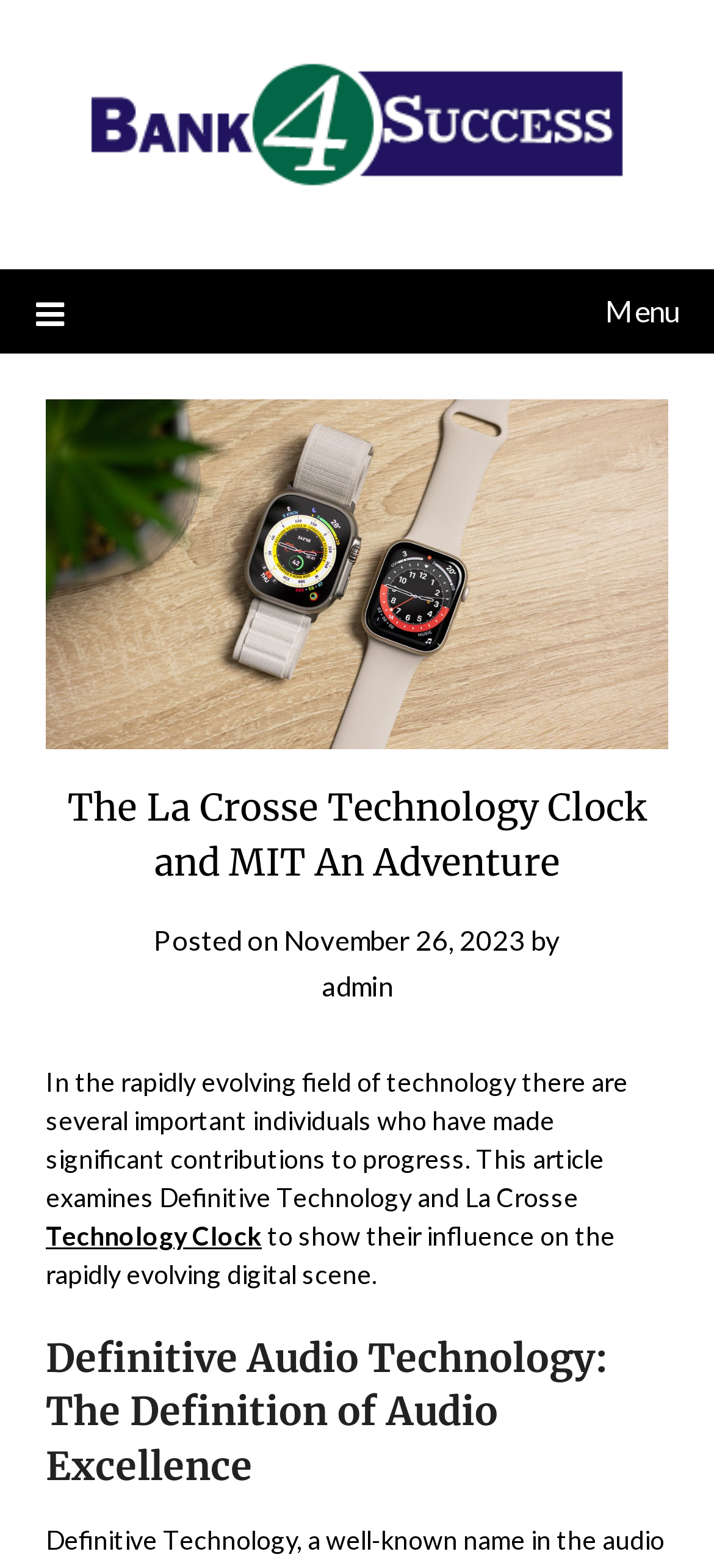Based on the visual content of the image, answer the question thoroughly: What is the focus of the article?

The focus of the article can be inferred from the text, which states that the article examines the influence of Definitive Technology and La Crosse Technology Clock on the rapidly evolving digital scene.